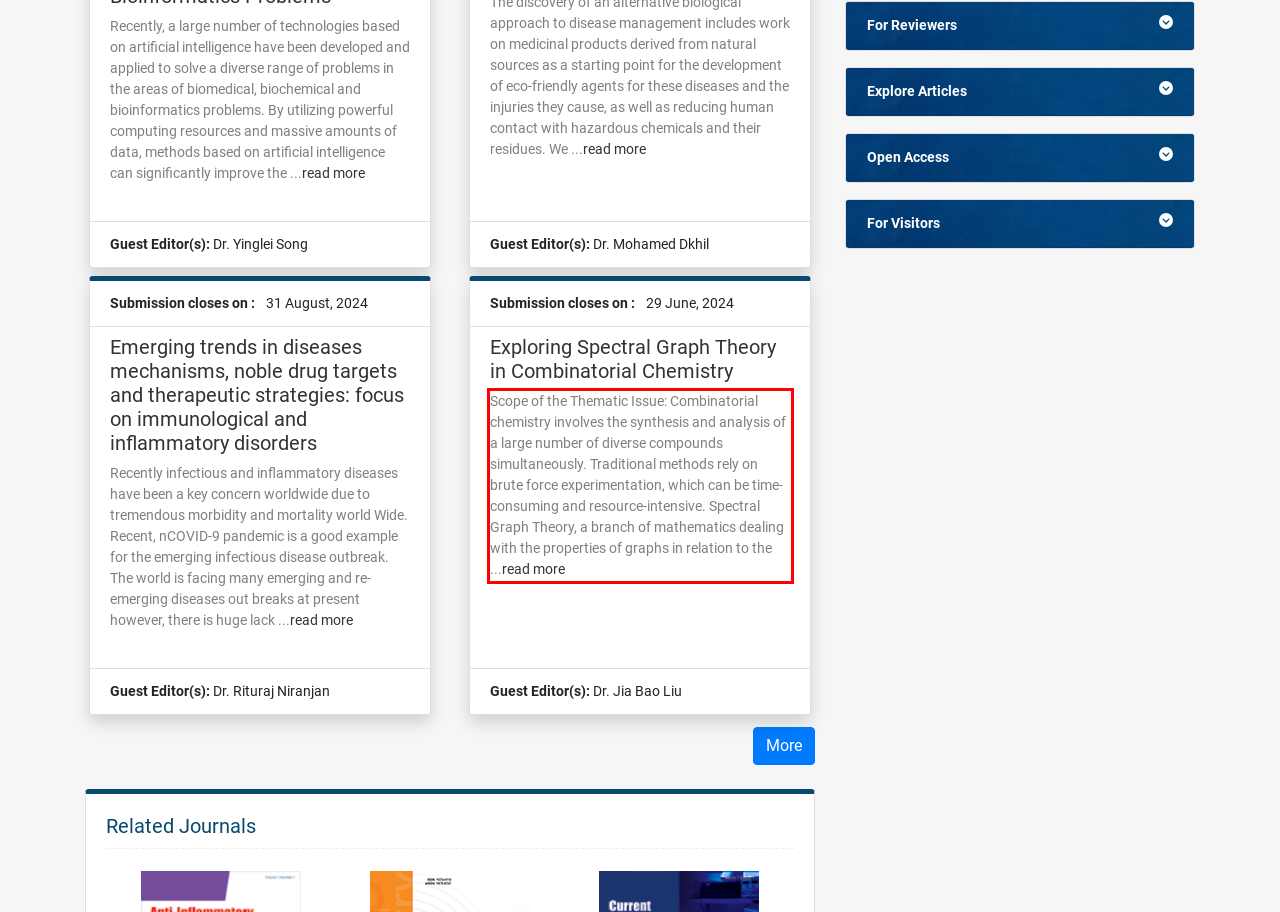Please perform OCR on the text within the red rectangle in the webpage screenshot and return the text content.

Scope of the Thematic Issue: Combinatorial chemistry involves the synthesis and analysis of a large number of diverse compounds simultaneously. Traditional methods rely on brute force experimentation, which can be time-consuming and resource-intensive. Spectral Graph Theory, a branch of mathematics dealing with the properties of graphs in relation to the ...read more